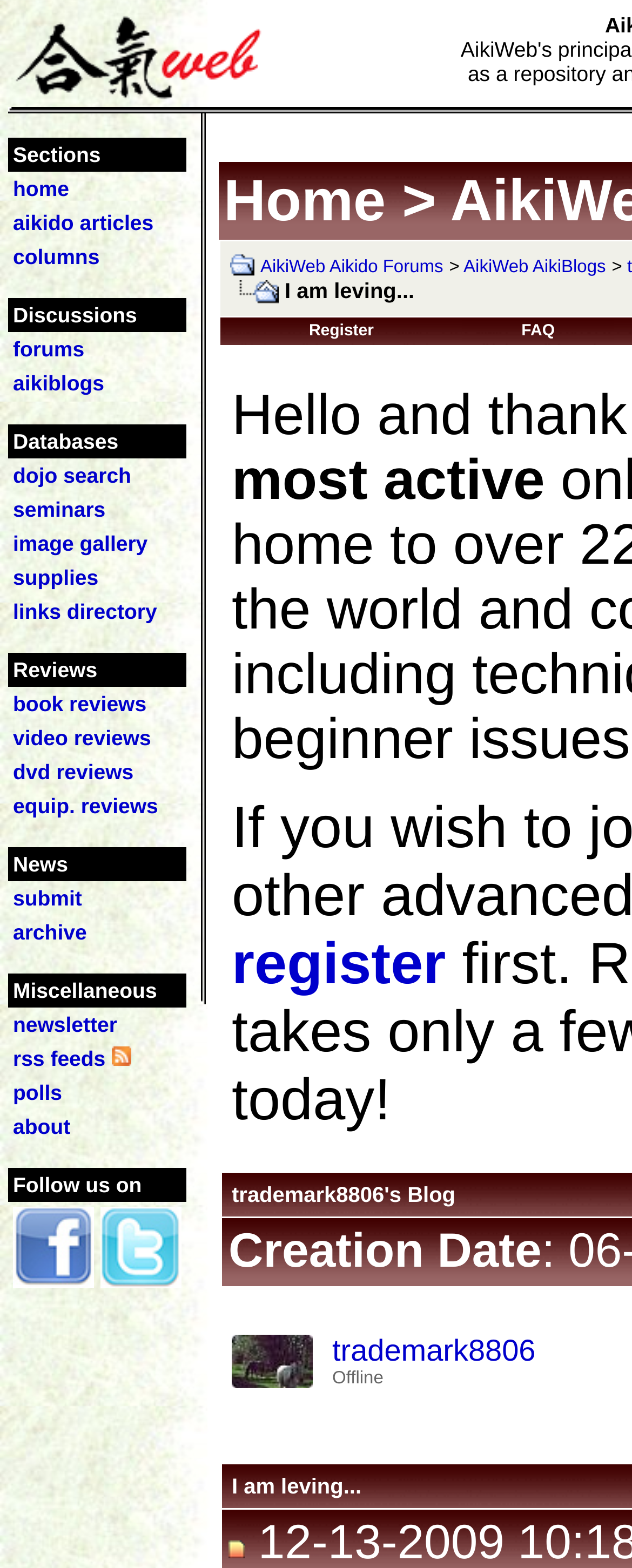Pinpoint the bounding box coordinates of the clickable element needed to complete the instruction: "Subscribe to the newsletter". The coordinates should be provided as four float numbers between 0 and 1: [left, top, right, bottom].

[0.021, 0.646, 0.185, 0.661]